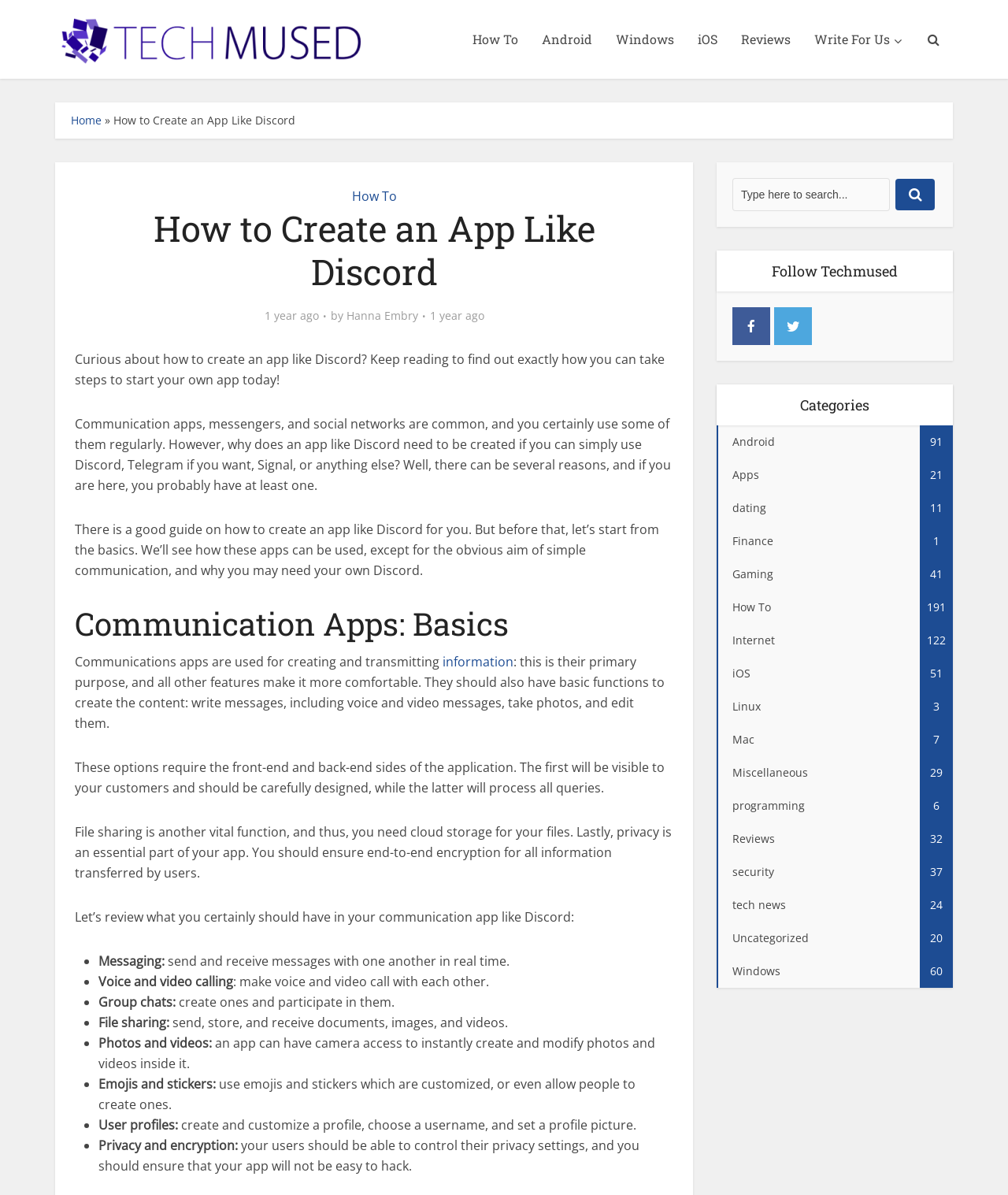Determine the bounding box coordinates of the clickable region to carry out the instruction: "Click on the 'How To' link".

[0.457, 0.0, 0.526, 0.066]